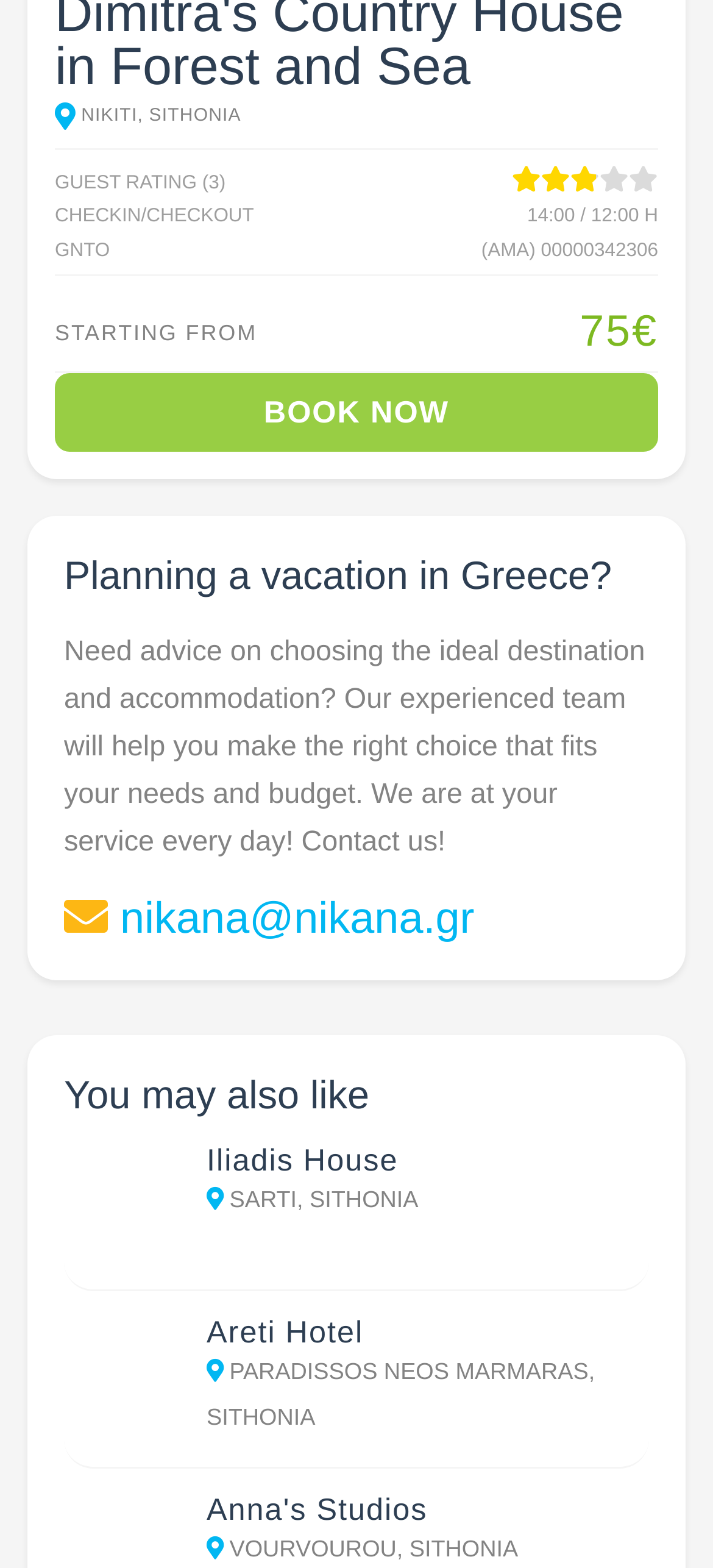Specify the bounding box coordinates of the element's area that should be clicked to execute the given instruction: "Click on BOOK NOW". The coordinates should be four float numbers between 0 and 1, i.e., [left, top, right, bottom].

[0.077, 0.238, 0.923, 0.288]